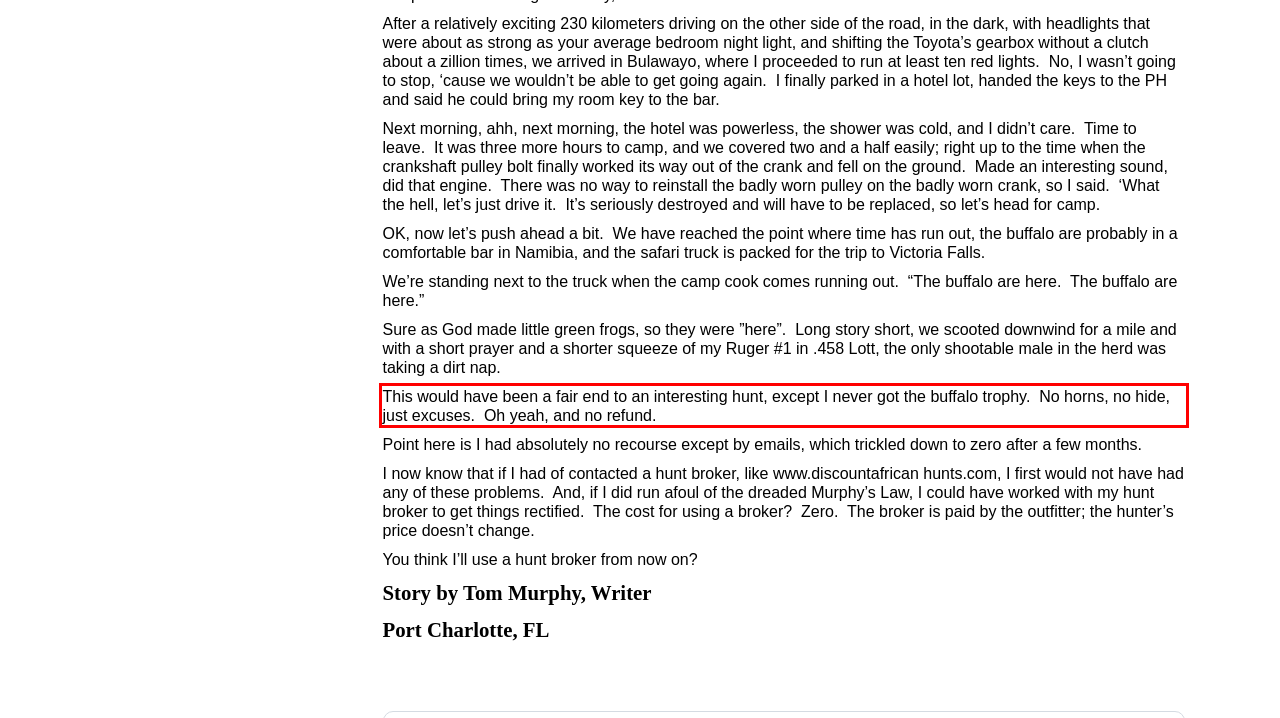Using the webpage screenshot, recognize and capture the text within the red bounding box.

This would have been a fair end to an interesting hunt, except I never got the buffalo trophy. No horns, no hide, just excuses. Oh yeah, and no refund.